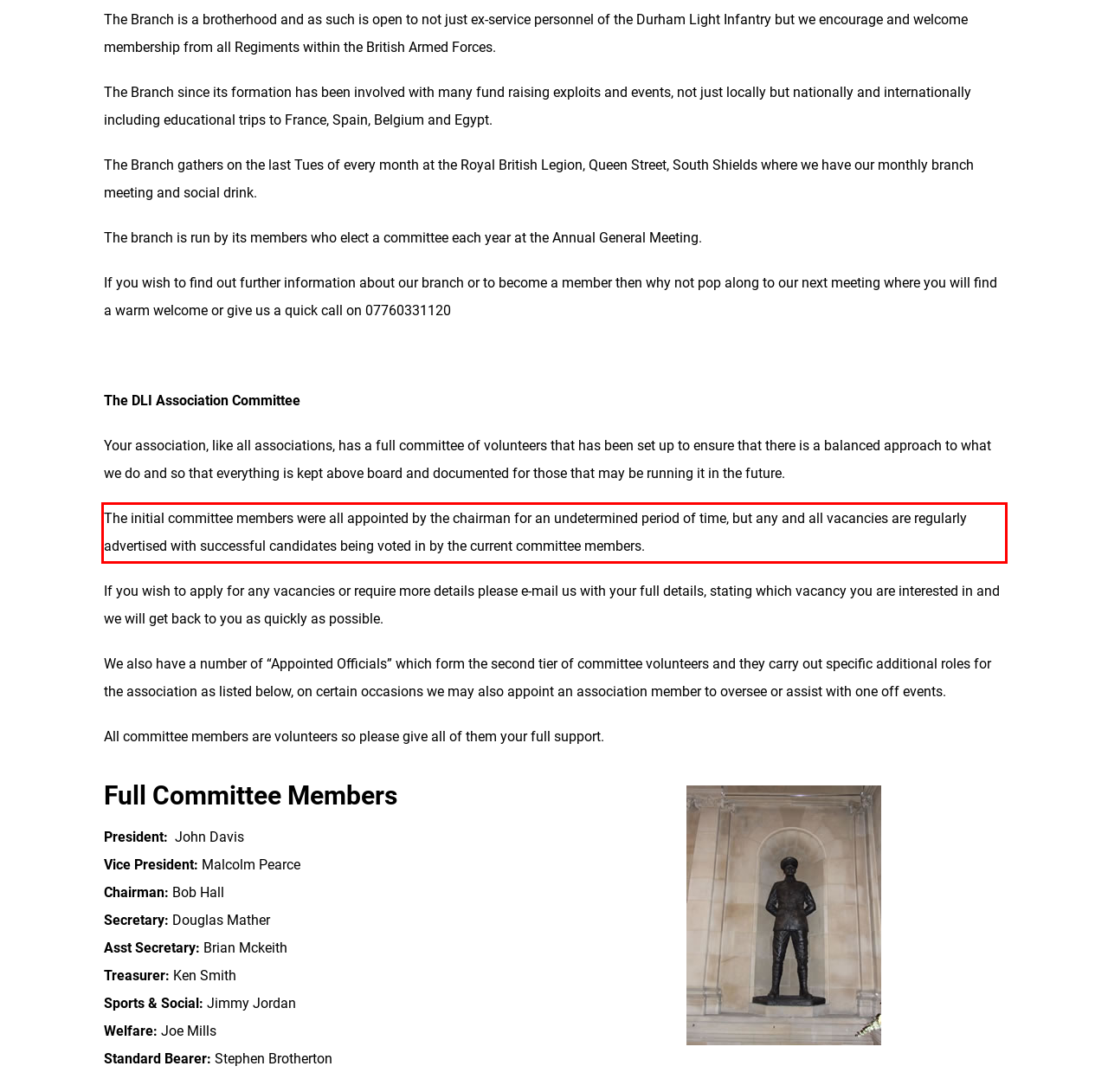Review the screenshot of the webpage and recognize the text inside the red rectangle bounding box. Provide the extracted text content.

The initial committee members were all appointed by the chairman for an undetermined period of time, but any and all vacancies are regularly advertised with successful candidates being voted in by the current committee members.